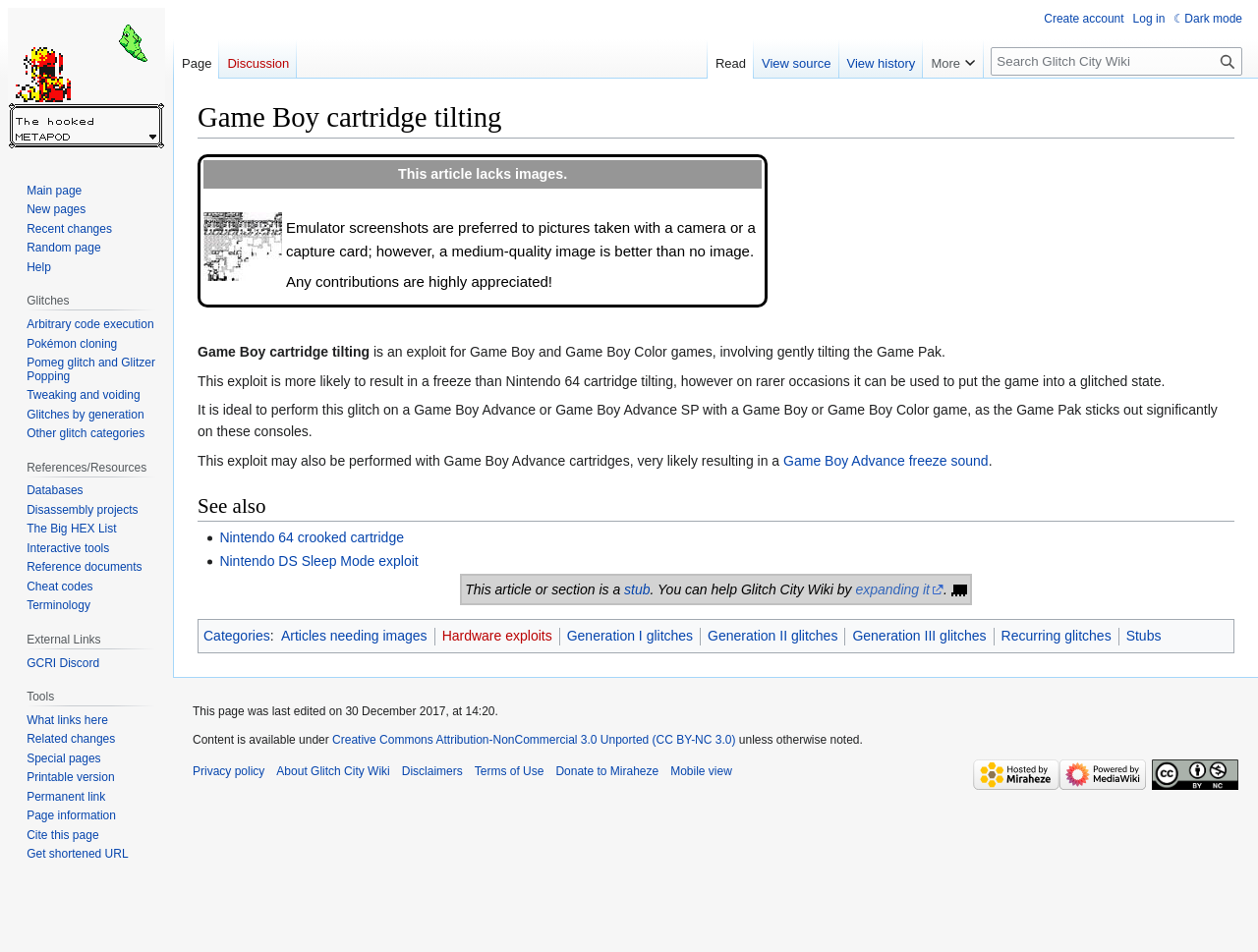Determine the bounding box coordinates of the target area to click to execute the following instruction: "Create account."

[0.83, 0.012, 0.893, 0.027]